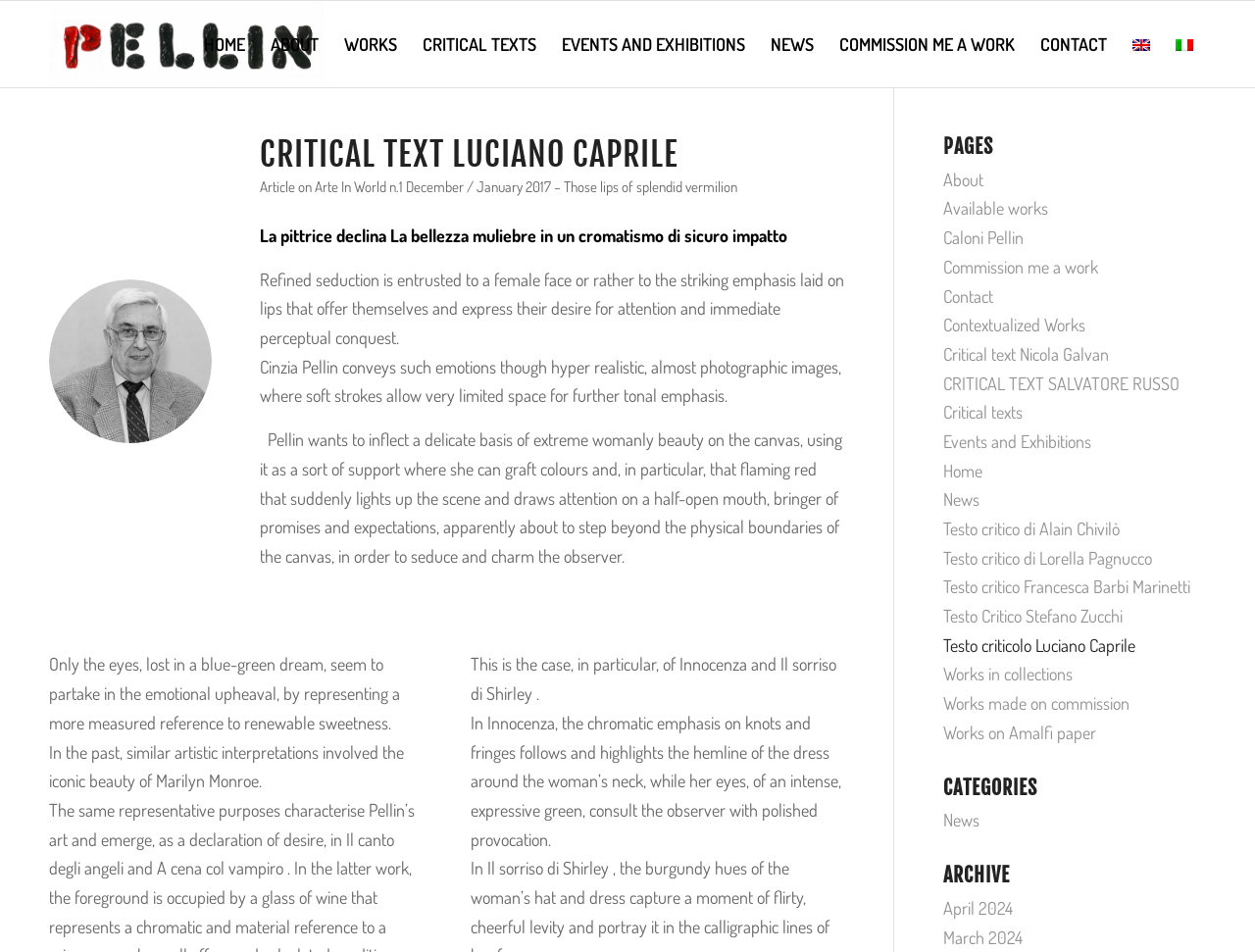Pinpoint the bounding box coordinates of the clickable element to carry out the following instruction: "Click on the 'HOME' link."

[0.152, 0.001, 0.205, 0.092]